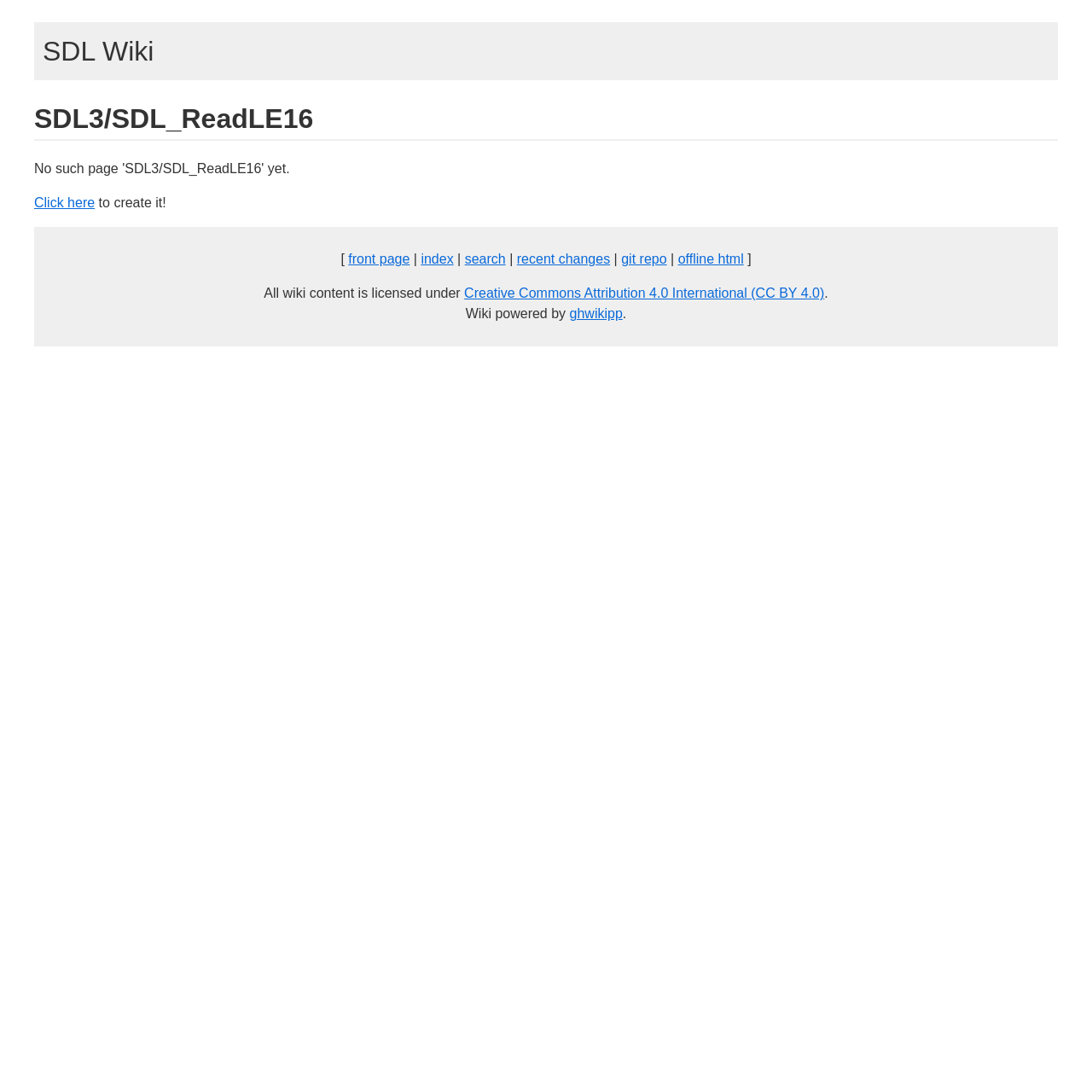Locate the bounding box coordinates of the area to click to fulfill this instruction: "view git repo". The bounding box should be presented as four float numbers between 0 and 1, in the order [left, top, right, bottom].

[0.569, 0.231, 0.611, 0.244]